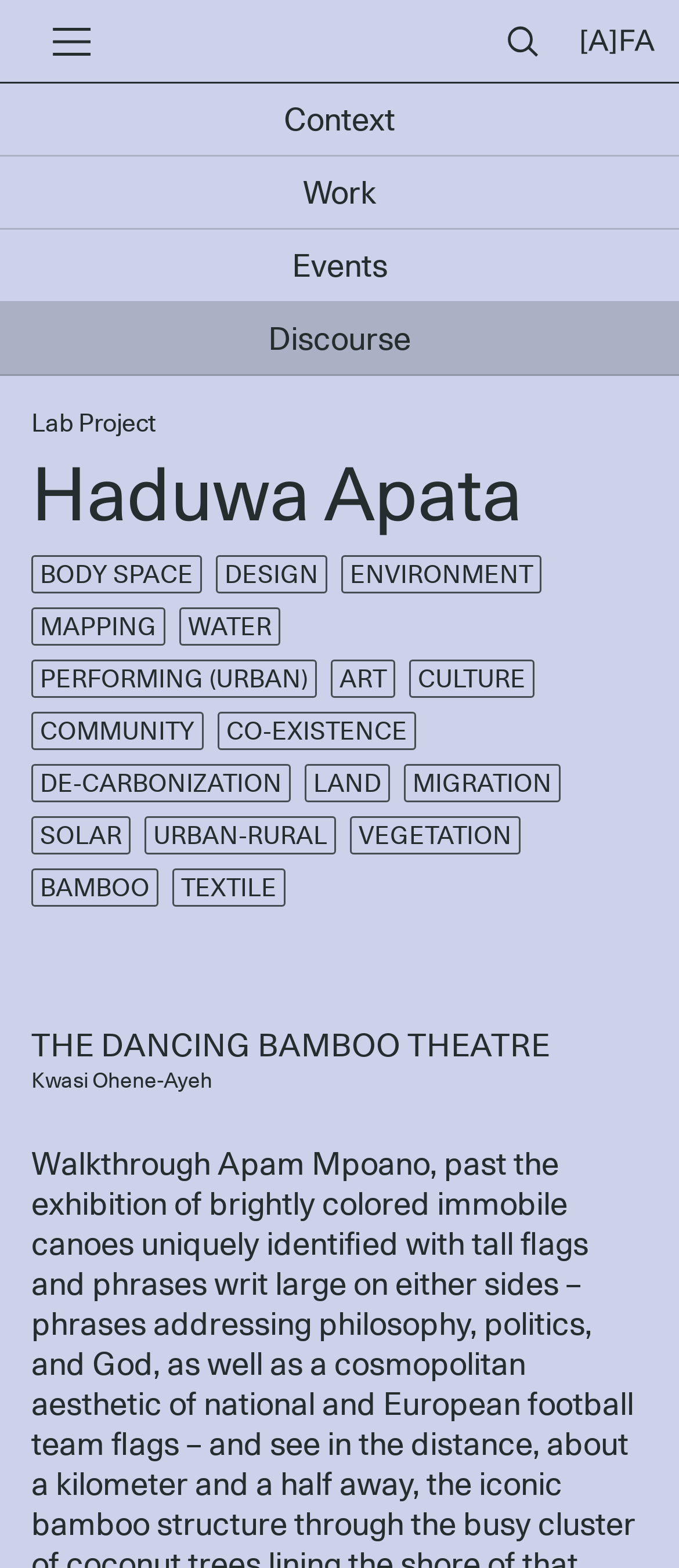Provide a thorough description of the webpage's content and layout.

The webpage is for "THE DANCING BAMBOO THEATRE". At the top left corner, there is a link to toggle the menu, accompanied by a small image. To the right of this, there is an image for toggling the search open state. On the top right corner, there is a link to the homepage, accompanied by an image.

Below the top navigation bar, there is a static text "Lab Project". A heading "Haduwa Apata" is centered on the page. Underneath, there are seven links arranged horizontally, labeled "BODY SPACE", "DESIGN", "ENVIRONMENT", "MAPPING", "WATER", "PERFORMING (URBAN)", and "ART". 

Below these links, there are eight more links arranged horizontally, labeled "CULTURE", "COMMUNITY", "CO-EXISTENCE", "DE-CARBONIZATION", "LAND", "MIGRATION", "SOLAR", and "URBAN-RURAL". Another eight links are arranged horizontally below, labeled "VEGETATION", "BAMBOO", "TEXTILE", "CONTEXT", "WORK", "EVENTS", "DISCOURSE", and no label.

At the bottom of the page, there is a static text "THE DANCING BAMBOO THEATRE" and another static text "Kwasi Ohene-Ayeh".